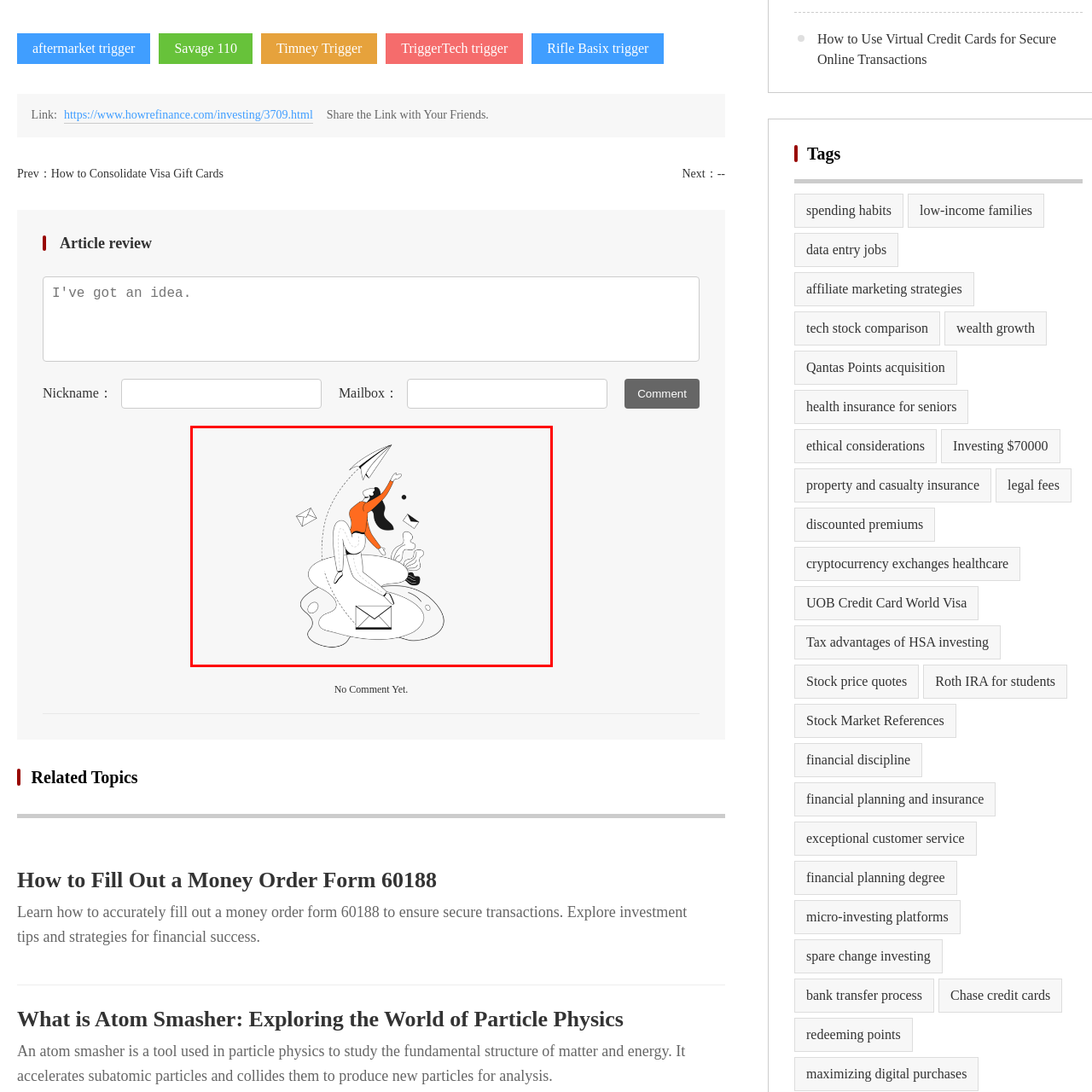Provide an elaborate description of the image marked by the red boundary.

The image showcases a dynamic and imaginative illustration of a person leaping joyfully amidst a cloud-like formation. The character is depicted wearing an eye-catching orange top, contrasting with the surrounding monochromatic elements. In one hand, they reach out towards a paper airplane soaring above, symbolizing aspirations and freedom. Below, various outlines of envelopes float, representing communication and connection. The playful design conveys a sense of adventure and enthusiasm, encapsulating the spirit of exploration and the excitement of sharing ideas, akin to sharing messages or innovations.